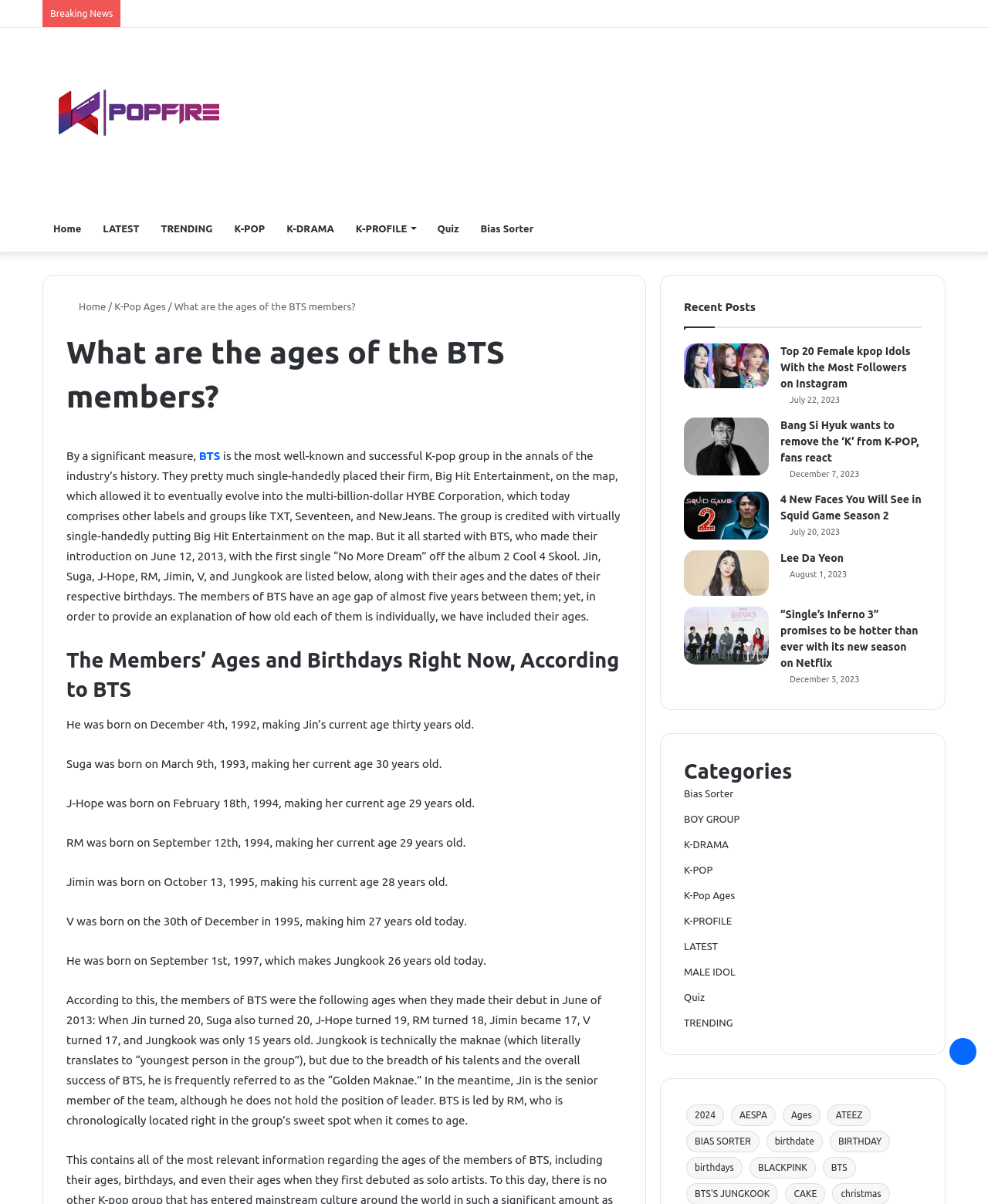Analyze the image and answer the question with as much detail as possible: 
What is the position of RM in BTS?

The webpage mentions 'BTS is led by RM, who is chronologically located right in the group’s sweet spot when it comes to age.'